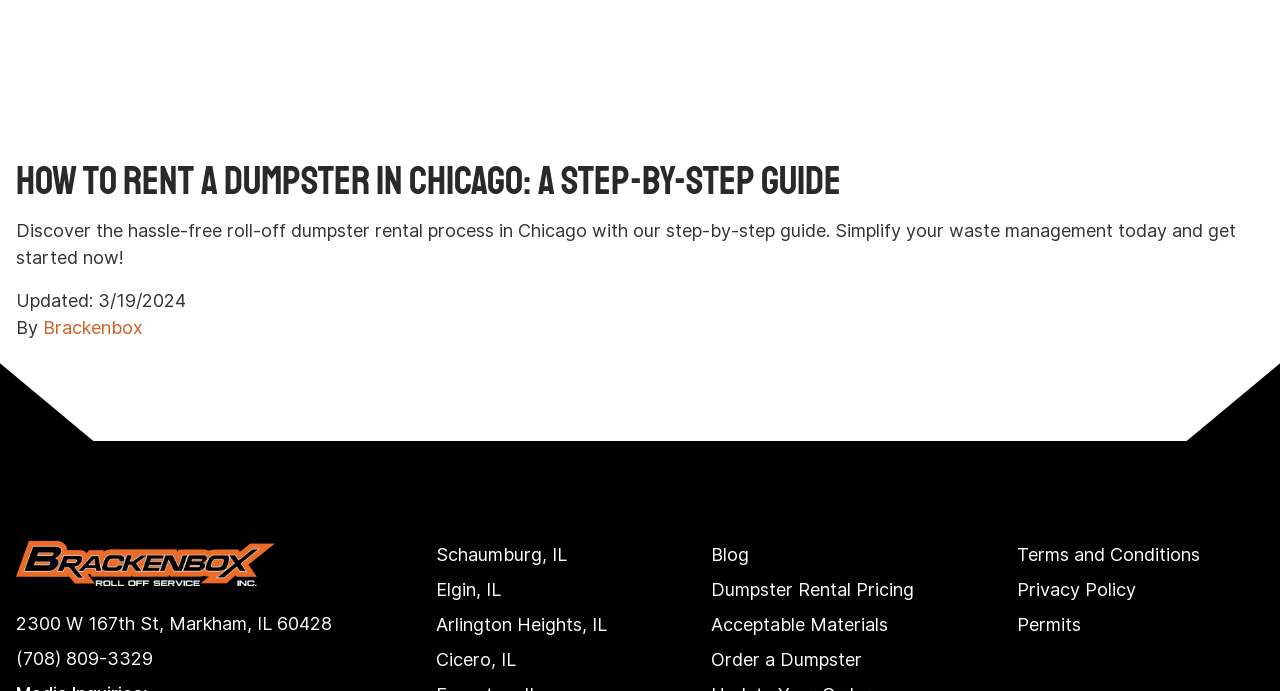Locate the bounding box coordinates of the area where you should click to accomplish the instruction: "Check the terms and conditions".

[0.795, 0.788, 0.938, 0.818]